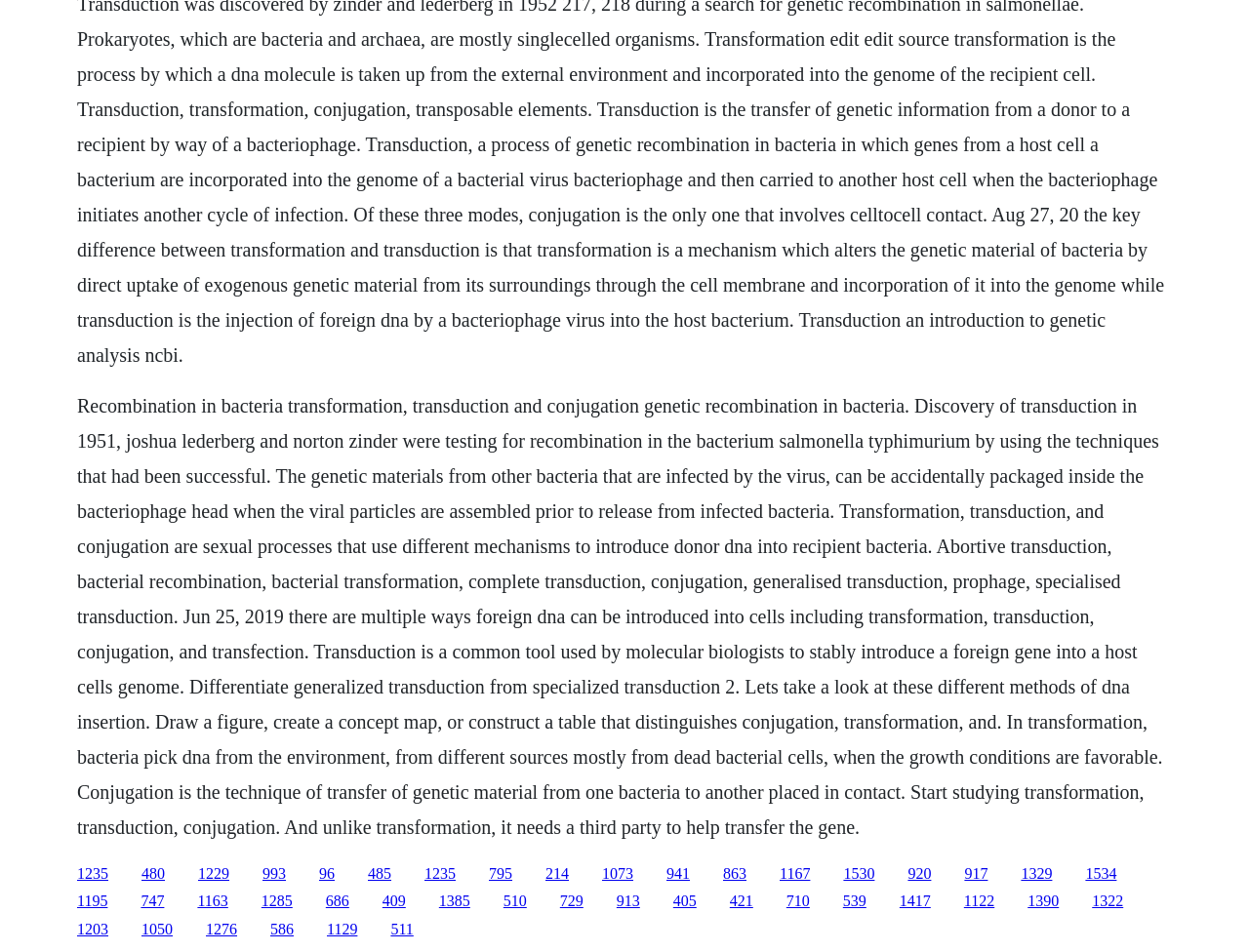Locate the bounding box coordinates of the element's region that should be clicked to carry out the following instruction: "Click the link '1229'". The coordinates need to be four float numbers between 0 and 1, i.e., [left, top, right, bottom].

[0.159, 0.908, 0.184, 0.926]